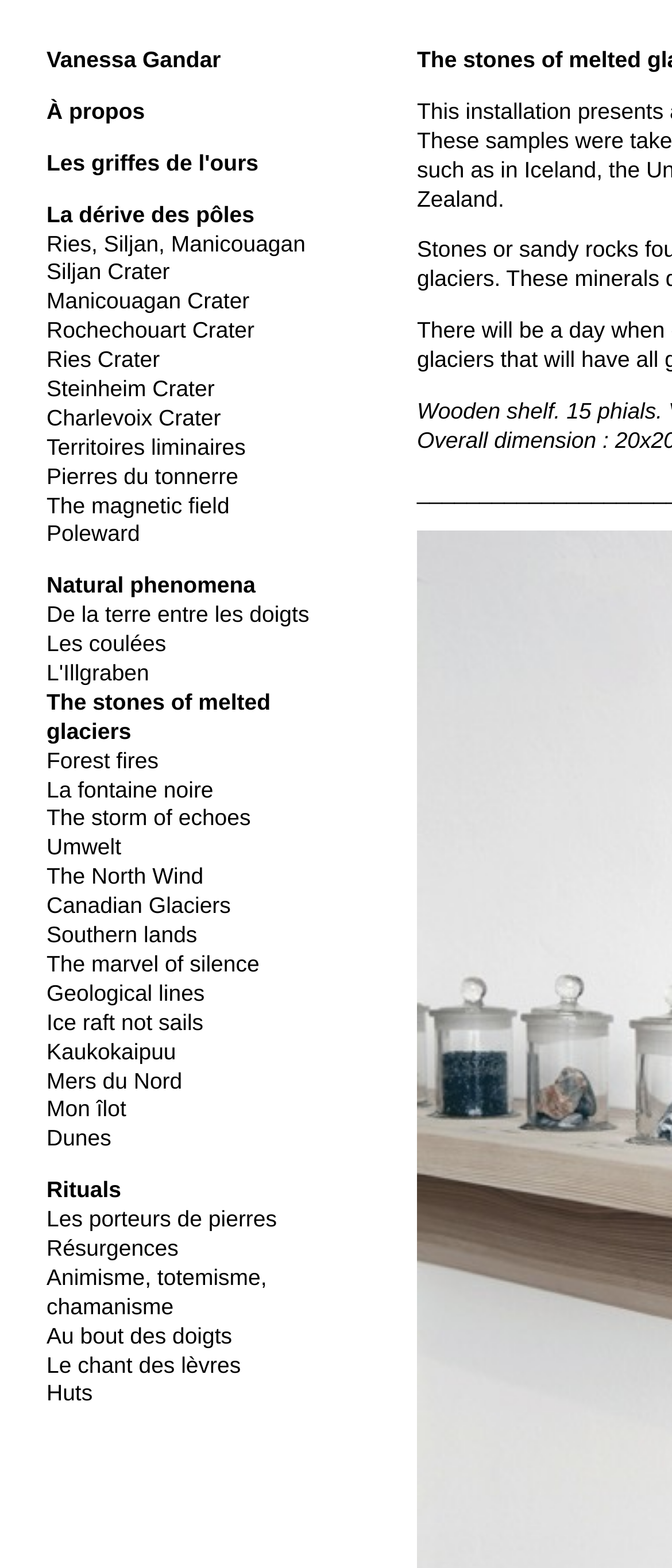Highlight the bounding box coordinates of the element that should be clicked to carry out the following instruction: "Explore Les griffes de l'ours". The coordinates must be given as four float numbers ranging from 0 to 1, i.e., [left, top, right, bottom].

[0.069, 0.095, 0.385, 0.112]